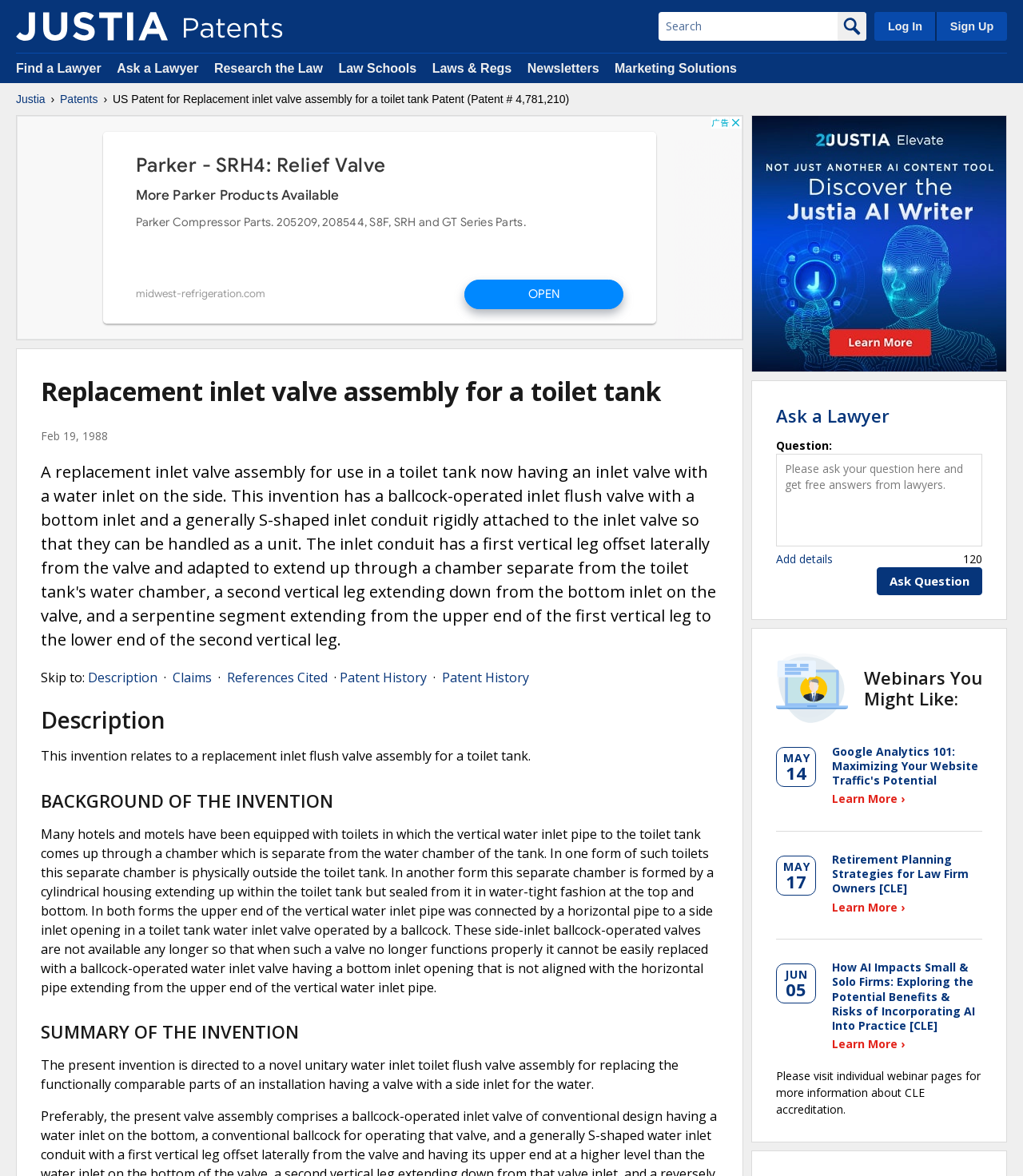Give a detailed overview of the webpage's appearance and contents.

This webpage is about a US patent for a replacement inlet valve assembly for a toilet tank. At the top, there is a navigation bar with links to "Justia Dockets", "Log In", and "Sign Up". Below the navigation bar, there are several links to different sections of the website, including "Find a Lawyer", "Ask a Lawyer", and "Research the Law".

The main content of the page is divided into several sections. The first section displays the patent title and number, along with a brief description of the invention. Below this, there is a section with links to different parts of the patent, including "Description", "Claims", and "Patent History".

The "Description" section provides a detailed explanation of the invention, including its background and summary. The text is divided into several paragraphs, with headings such as "BACKGROUND OF THE INVENTION" and "SUMMARY OF THE INVENTION".

To the right of the main content, there are several complementary sections. One section promotes the Justia AI Writer, with a link to learn more. Another section allows users to ask a lawyer a question, with a text box to enter the question and a button to submit it. Below this, there is a section showcasing webinars, with links to individual webinars and a brief description of each.

Throughout the page, there are several images, including the Justia logo and icons for the different sections. The layout is organized and easy to navigate, with clear headings and concise text.